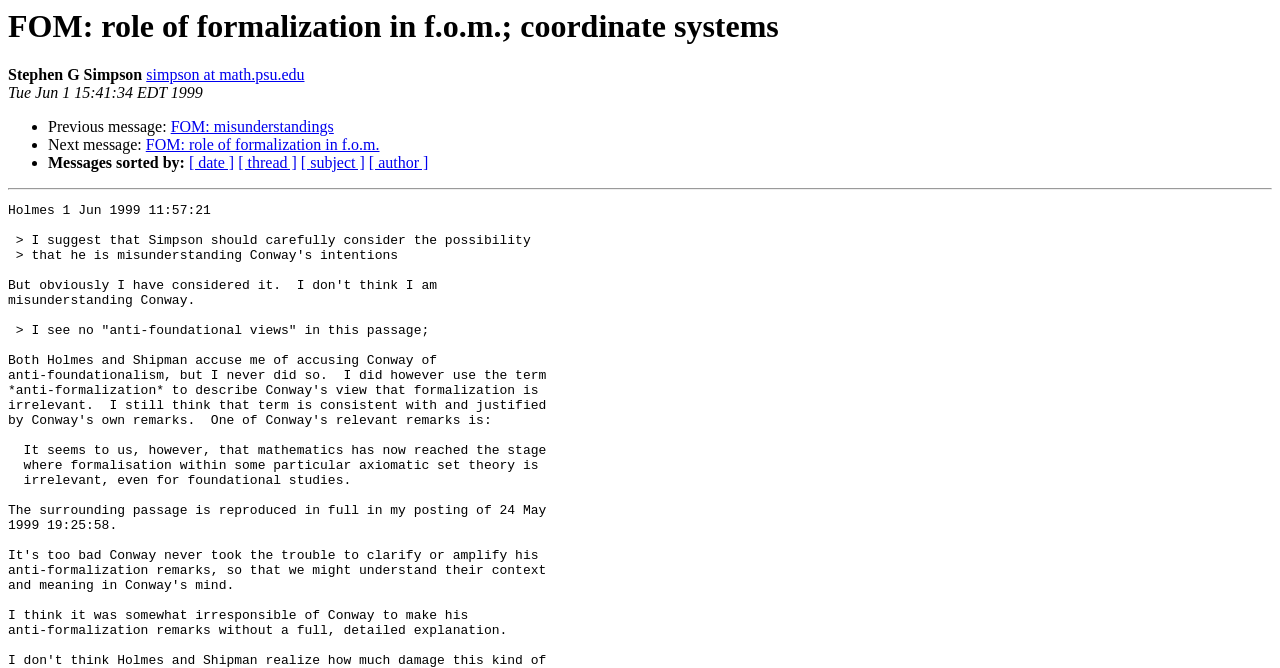What is the date of this webpage?
Look at the screenshot and respond with a single word or phrase.

Tue Jun 1 15:41:34 EDT 1999